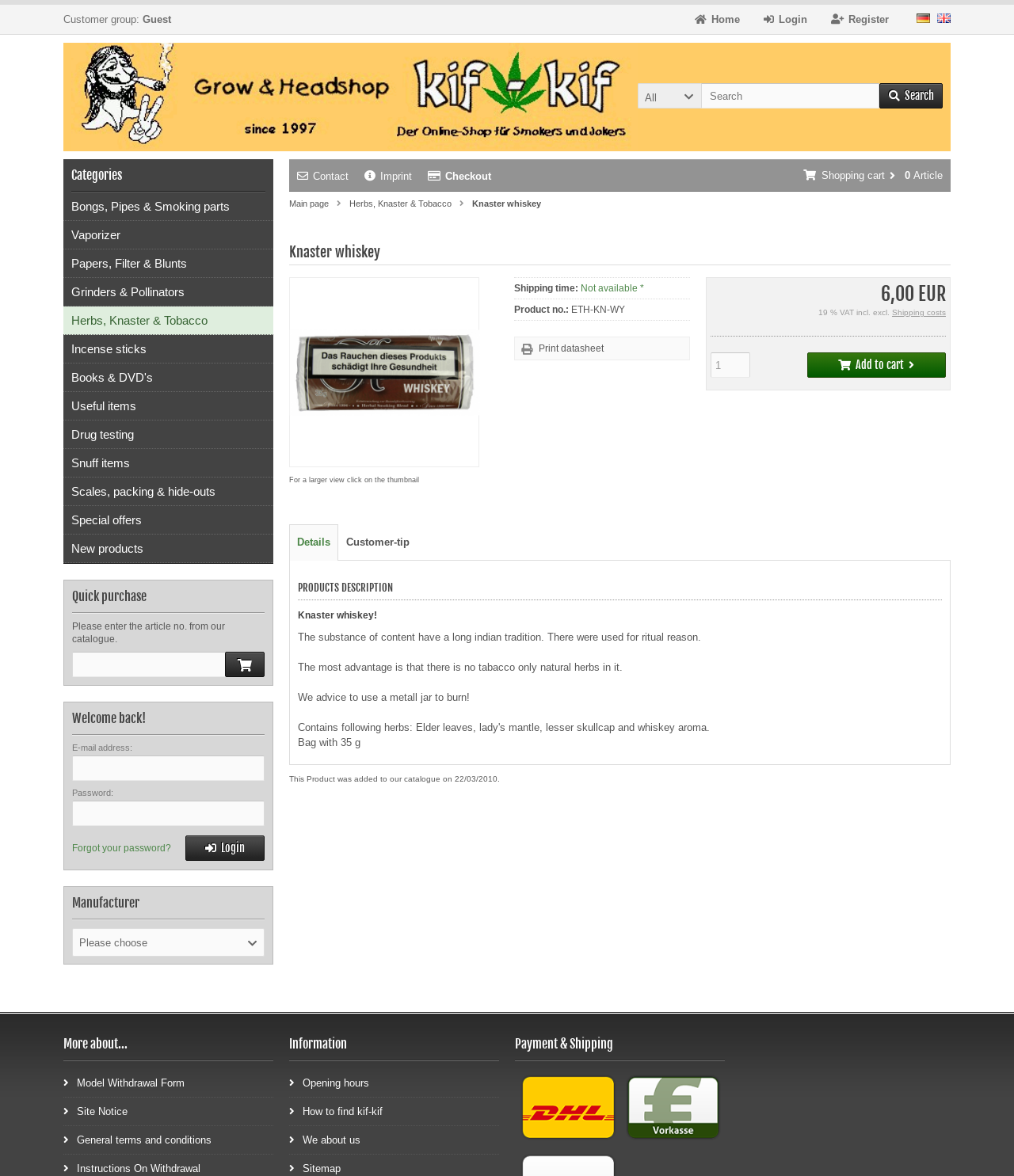Identify the bounding box for the element characterized by the following description: "Bongs, Pipes & Smoking parts".

[0.062, 0.164, 0.27, 0.188]